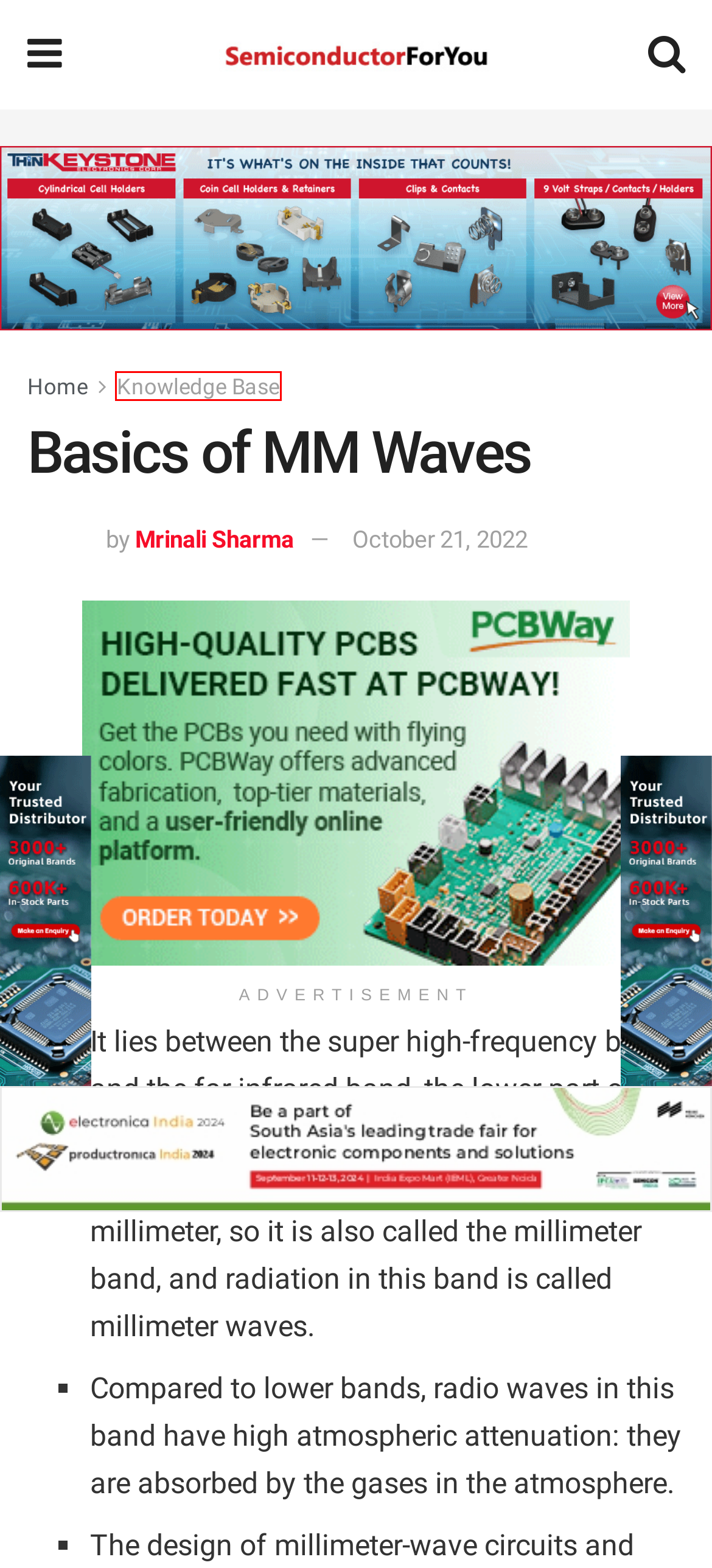You have a screenshot of a webpage with a red rectangle bounding box. Identify the best webpage description that corresponds to the new webpage after clicking the element within the red bounding box. Here are the candidates:
A. Technology Archives - Semiconductor for You
B. personal-electronics Archives - Semiconductor for You
C. Knowledge Base Archives - Semiconductor for You
D. Research Archives - Semiconductor for You
E. Semiconductor India Semiconductor Events - Semiconductor for You
F. Consumer-Electronics Archives - Semiconductor for You
G. Lighting Archives - Semiconductor for You
H. Mrinali Sharma, Author at Semiconductor for You

C